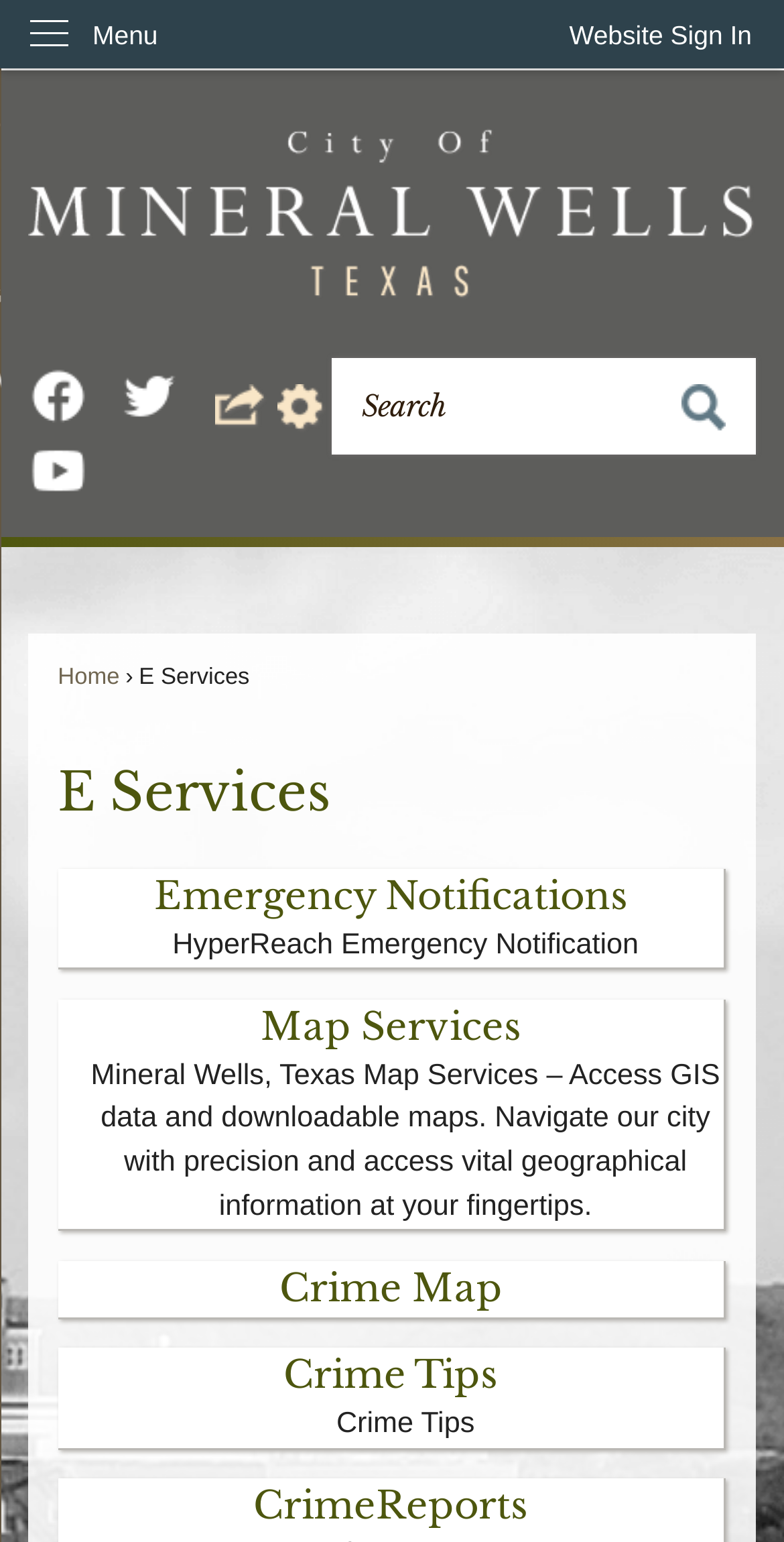Reply to the question with a single word or phrase:
What is the 'CrimeReports' service used for?

To report crimes